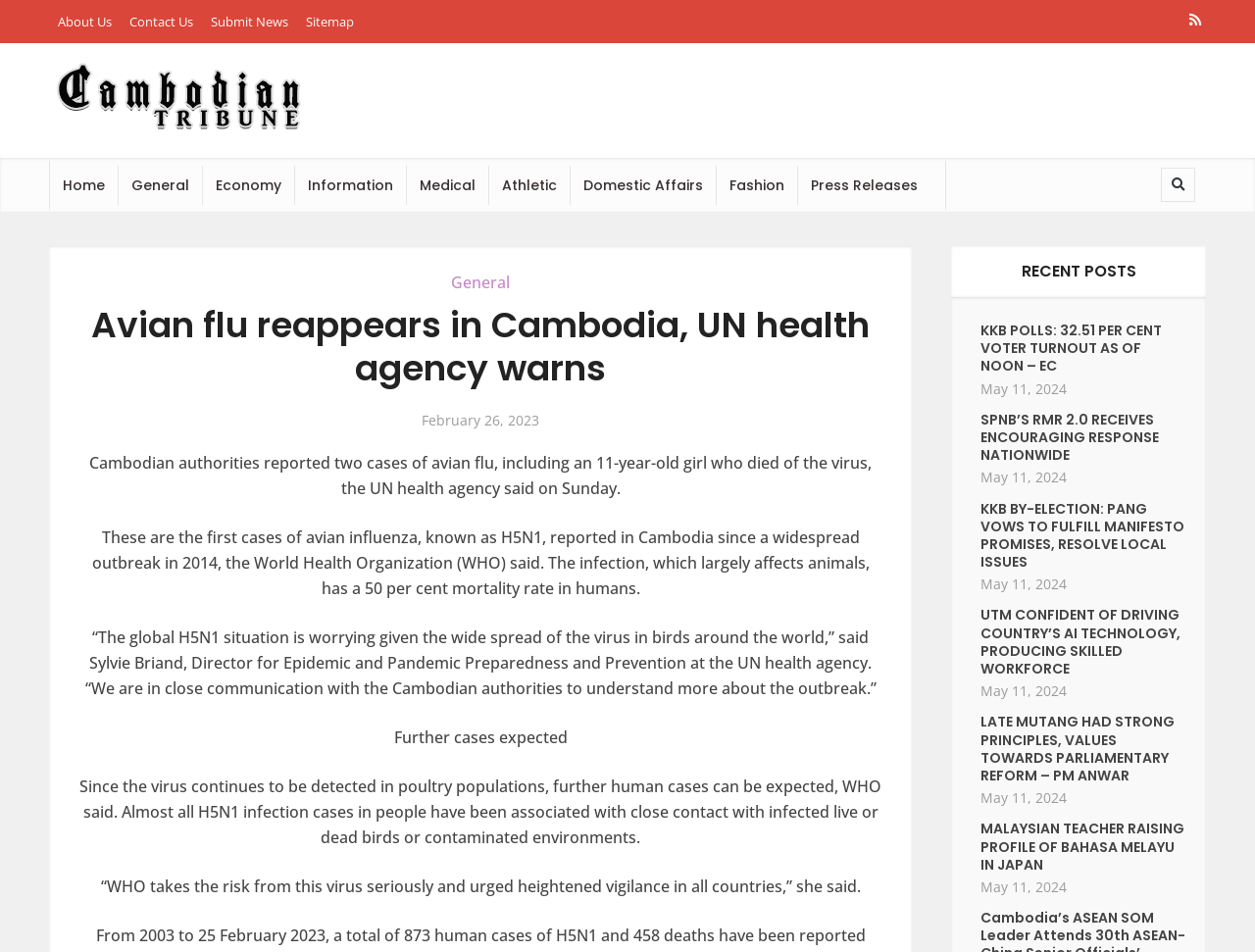Use a single word or phrase to respond to the question:
What is the mortality rate of avian influenza in humans?

50 per cent